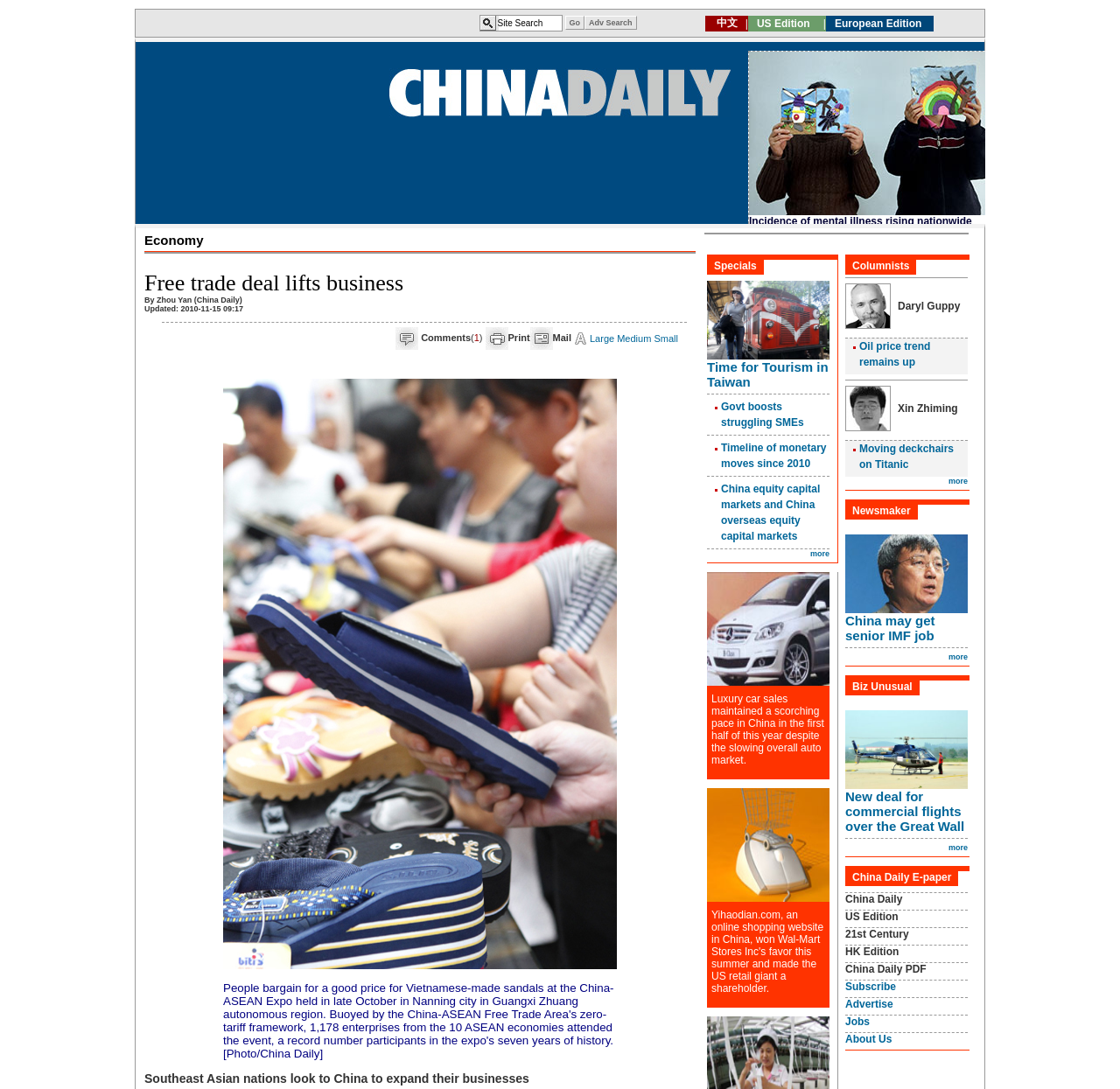What is the location of the event mentioned in the article?
Using the image, provide a detailed and thorough answer to the question.

The location of the event mentioned in the article is 'Nanning city' in Guangxi Zhuang autonomous region as described in the paragraph 'People bargain for a good price for Vietnamese-made sandals at the China-ASEAN Expo held in late October in Nanning city in Guangxi Zhuang autonomous region.'